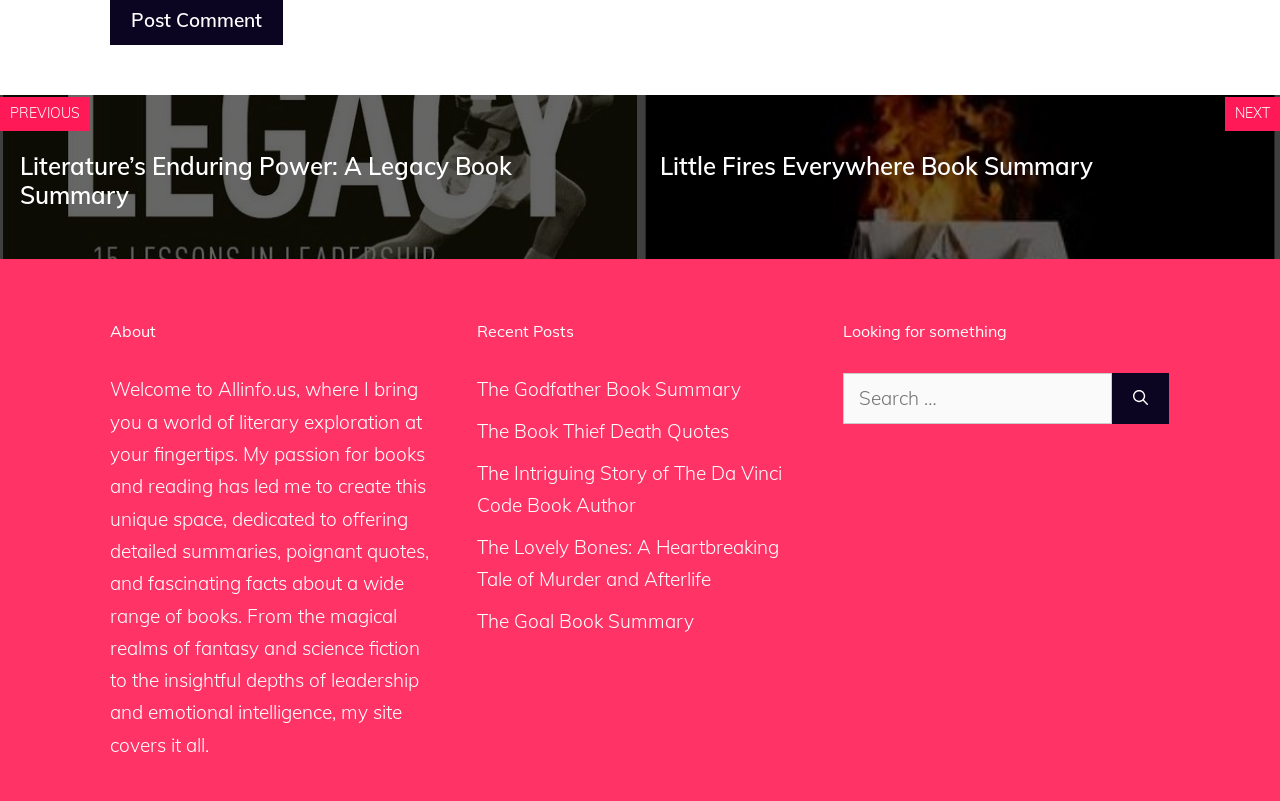Please answer the following question using a single word or phrase: 
What is the name of the book being summarized?

Literature’s Enduring Power